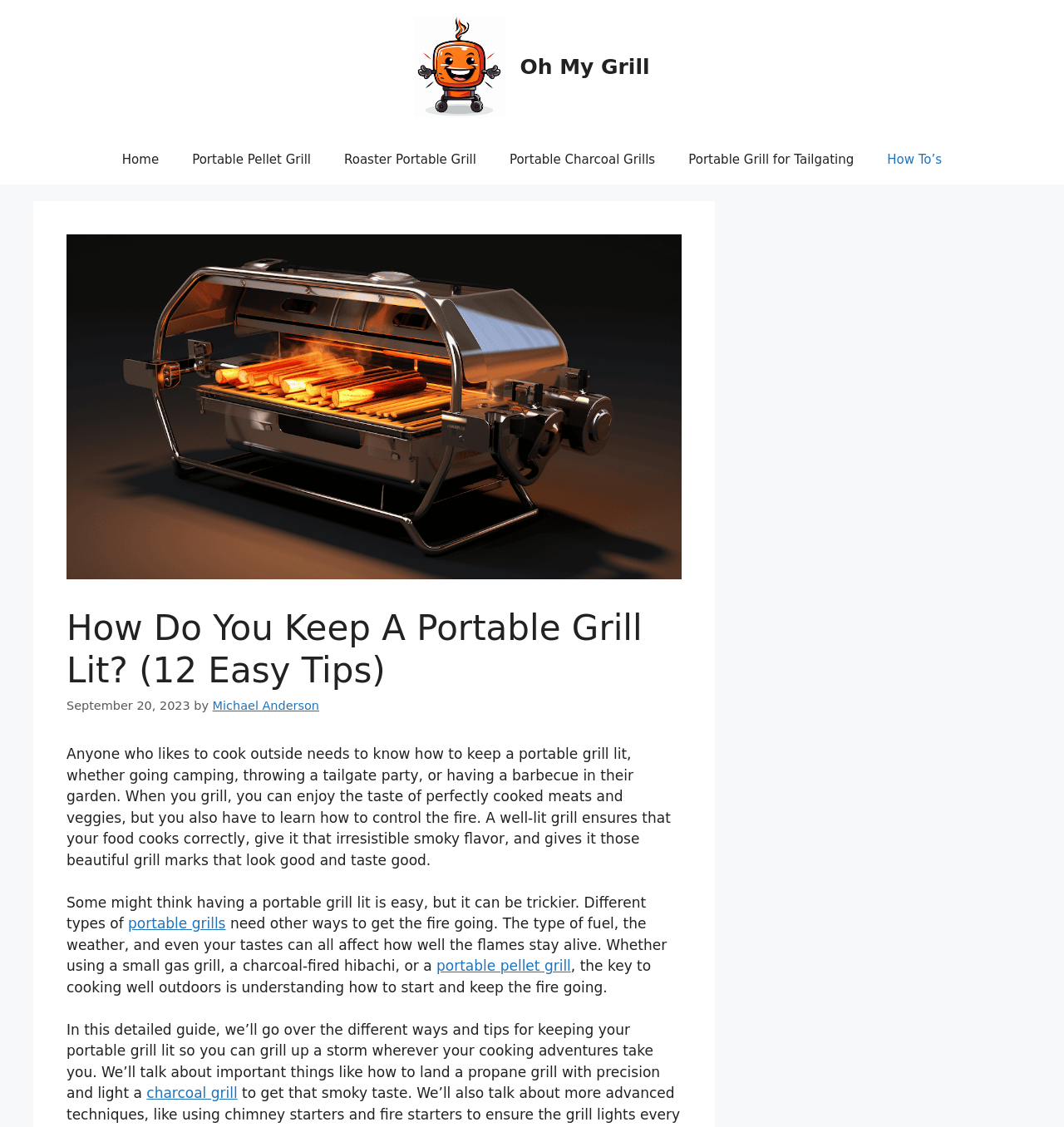Locate the bounding box coordinates for the element described below: "Home". The coordinates must be four float values between 0 and 1, formatted as [left, top, right, bottom].

[0.099, 0.12, 0.165, 0.164]